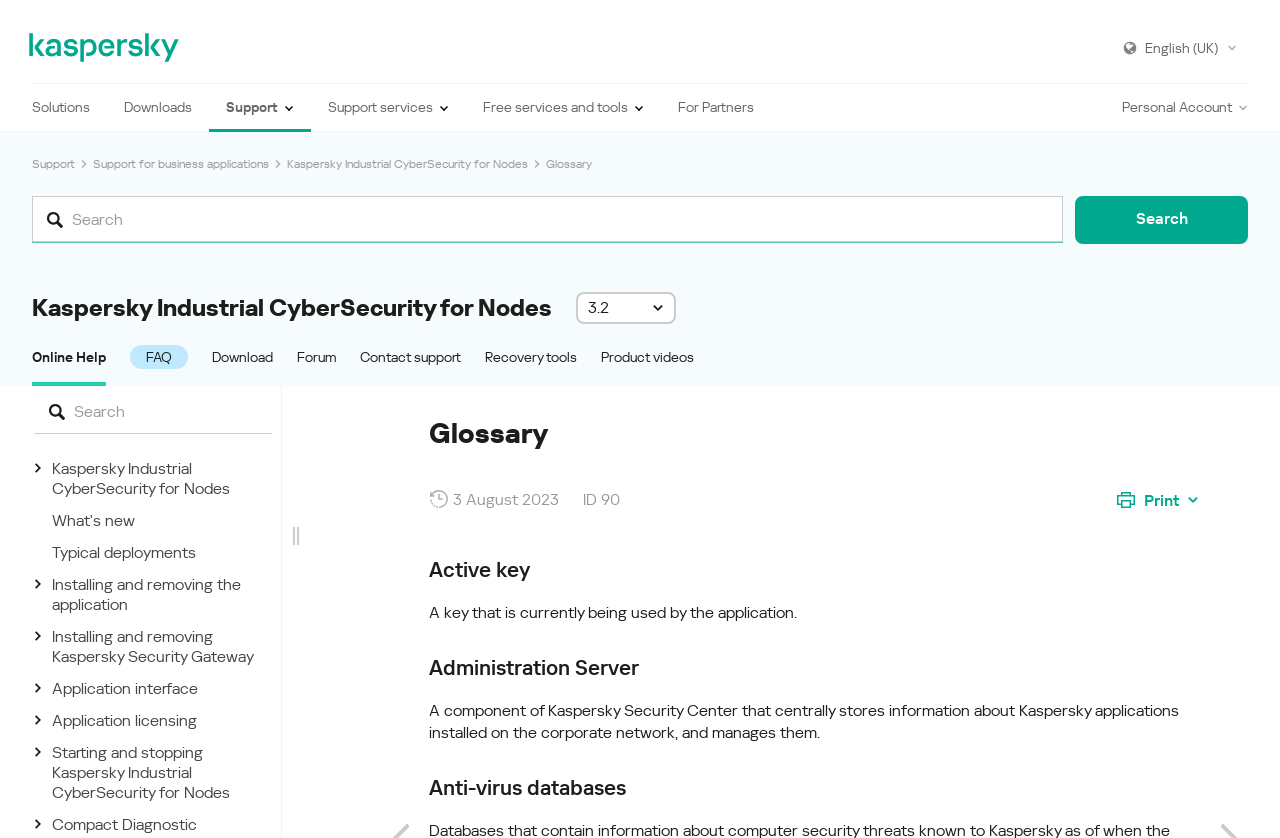Find and specify the bounding box coordinates that correspond to the clickable region for the instruction: "Click on Support services".

[0.256, 0.118, 0.338, 0.137]